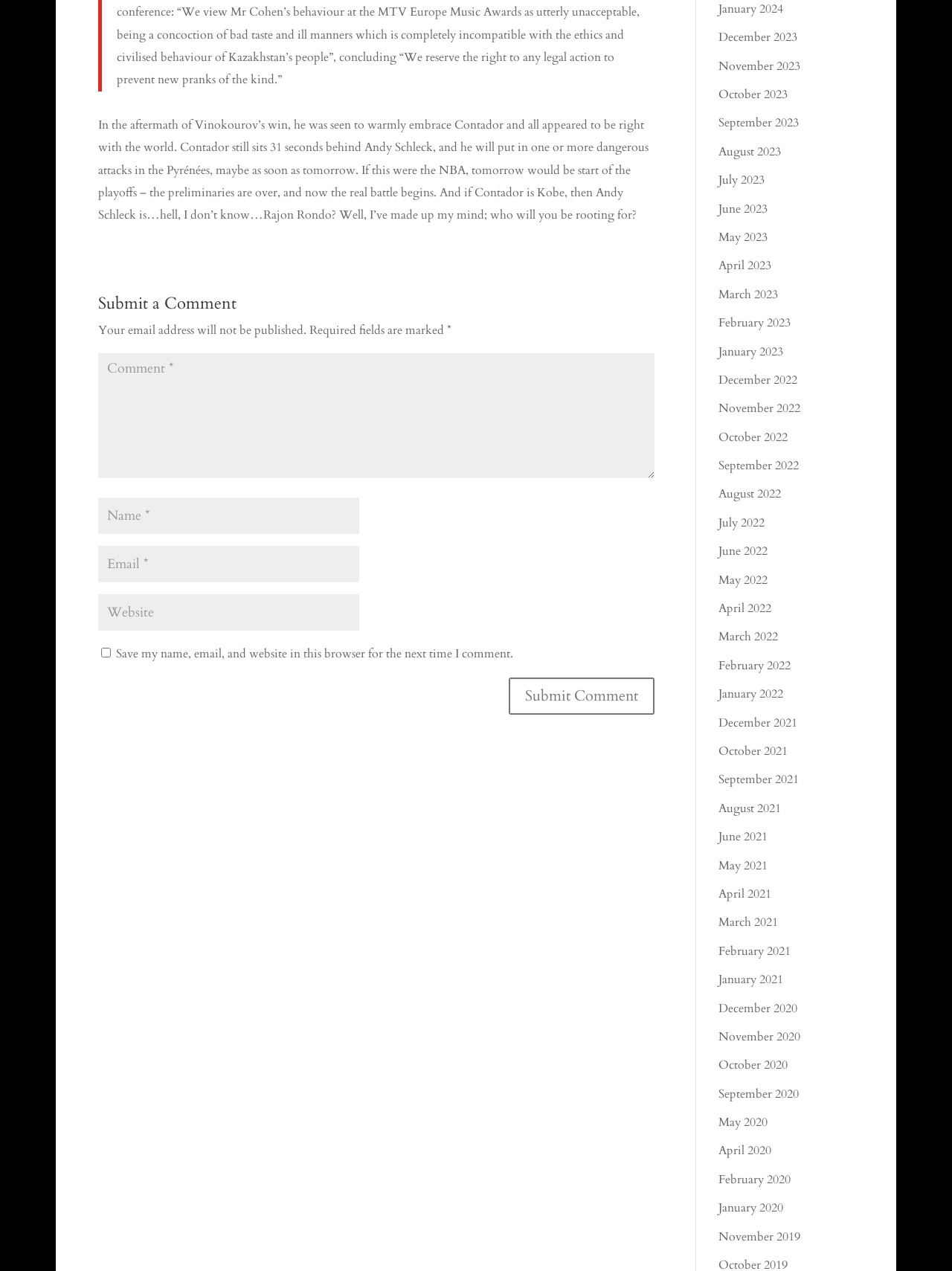Predict the bounding box coordinates of the area that should be clicked to accomplish the following instruction: "Click on January 2024". The bounding box coordinates should consist of four float numbers between 0 and 1, i.e., [left, top, right, bottom].

[0.755, 0.0, 0.823, 0.013]